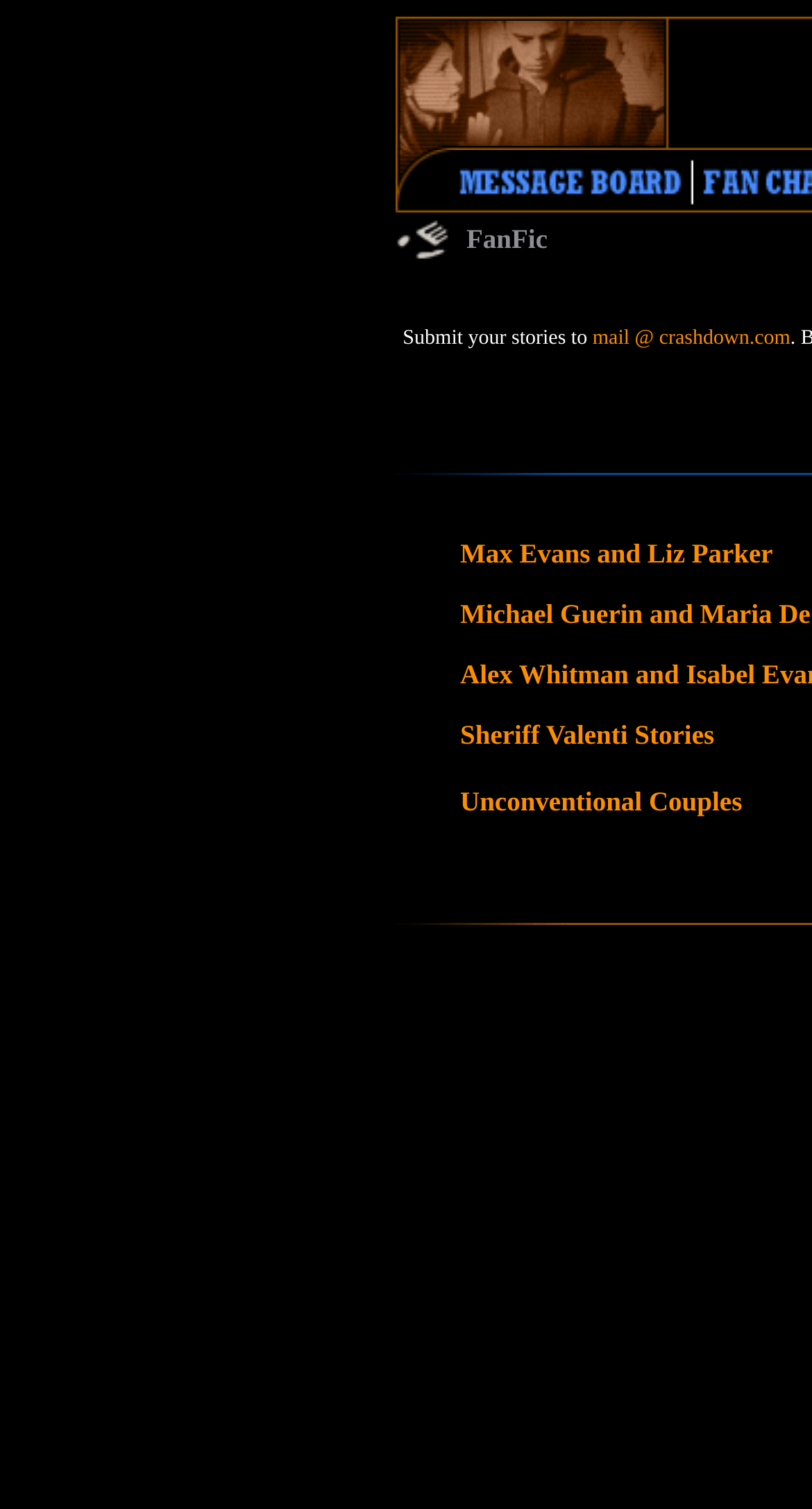Give a one-word or one-phrase response to the question:
What is the purpose of the image in the top-left corner?

Decoration or logo